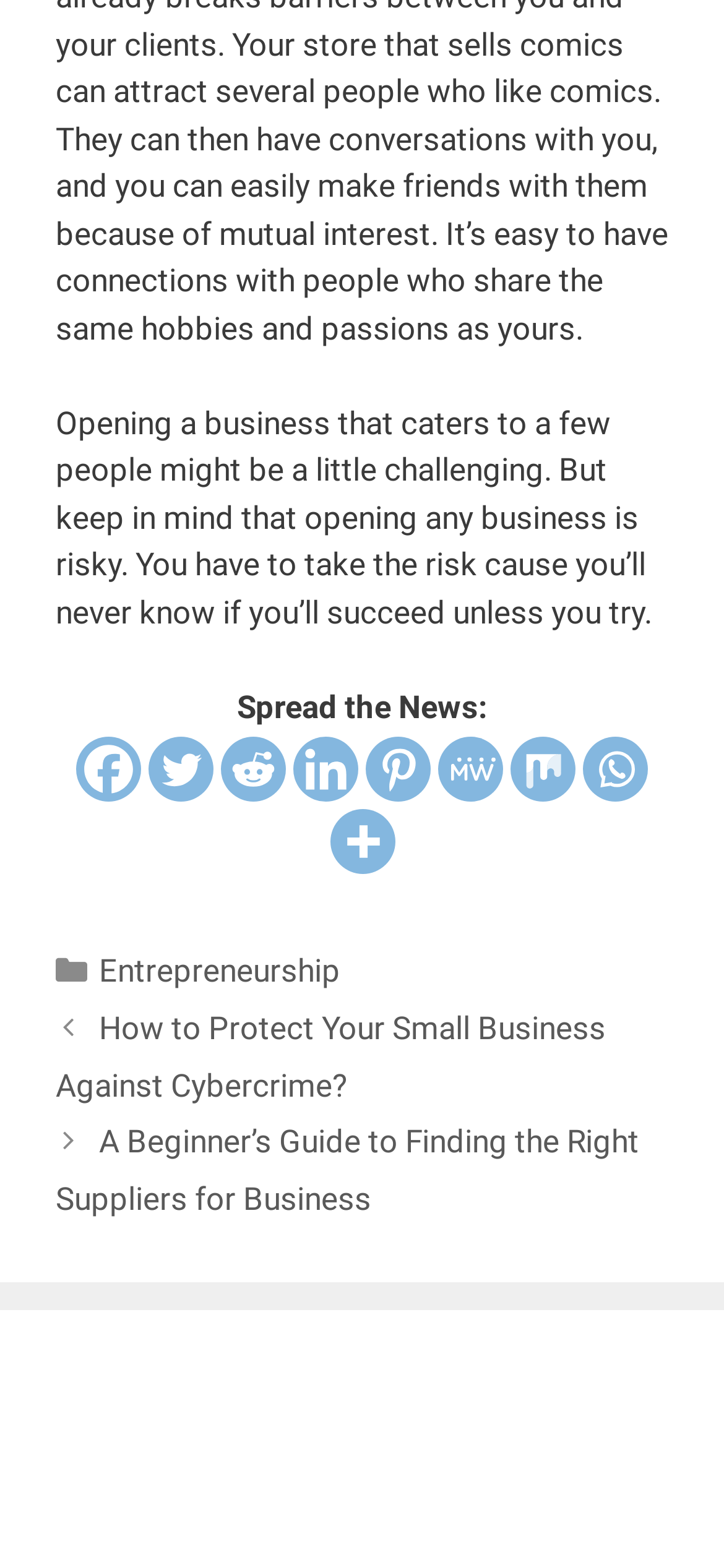Based on the image, give a detailed response to the question: What is the purpose of the 'More' link?

The 'More' link is located next to the social media platform links, and it likely serves the purpose of showing more social media platforms when clicked.